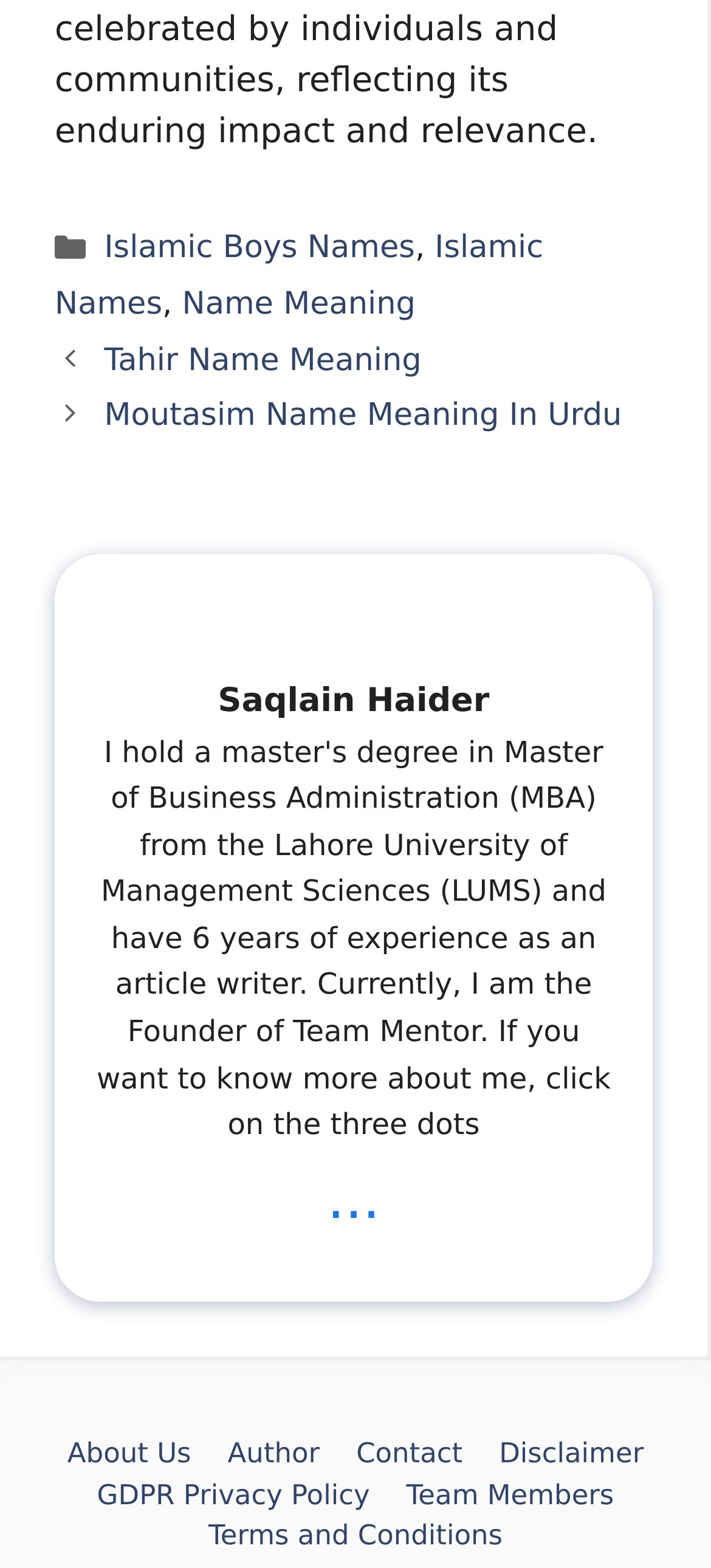Kindly provide the bounding box coordinates of the section you need to click on to fulfill the given instruction: "go to About Us".

[0.095, 0.917, 0.269, 0.938]